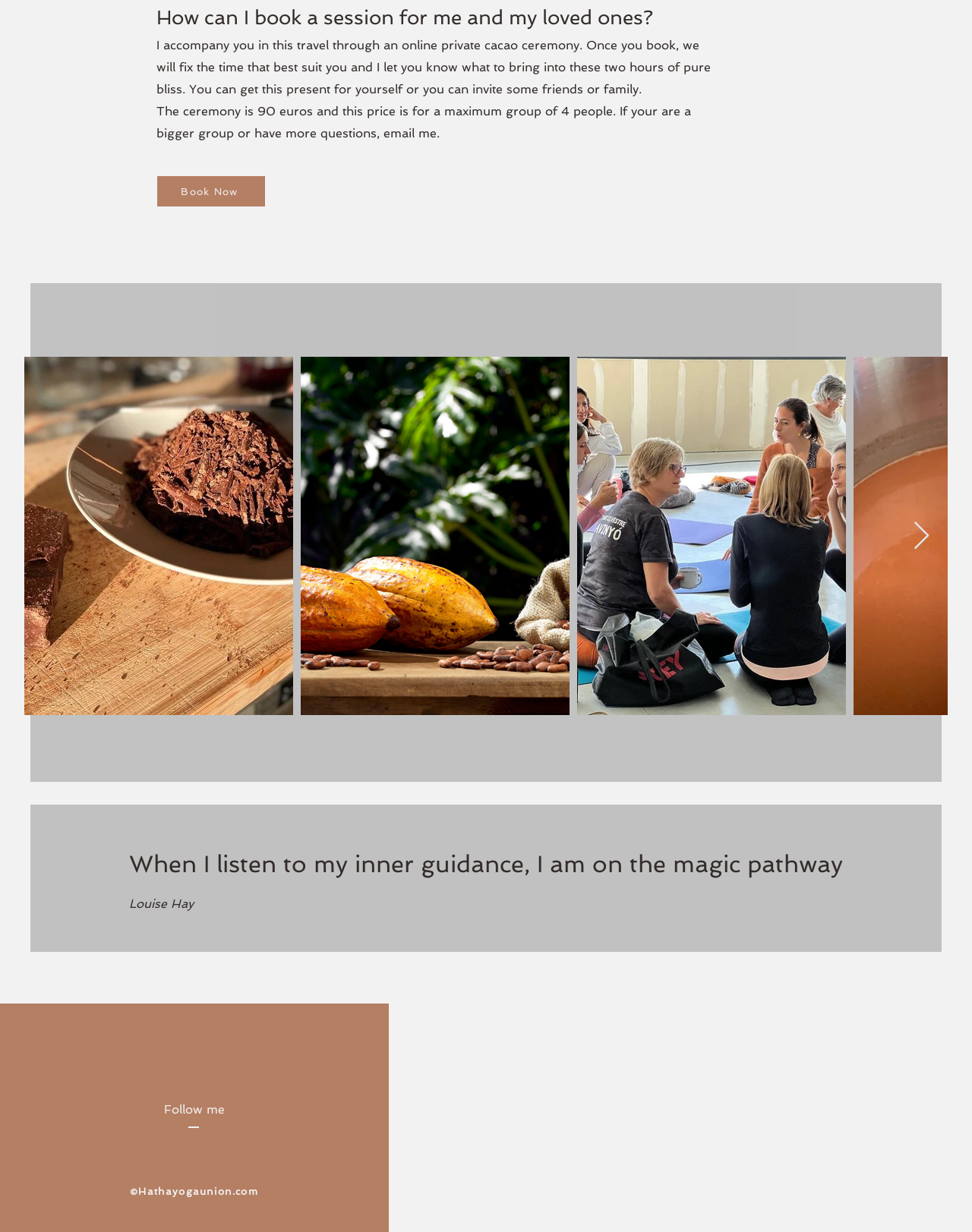Provide the bounding box coordinates of the HTML element described as: "aria-label="Next Item"". The bounding box coordinates should be four float numbers between 0 and 1, i.e., [left, top, right, bottom].

[0.939, 0.423, 0.957, 0.447]